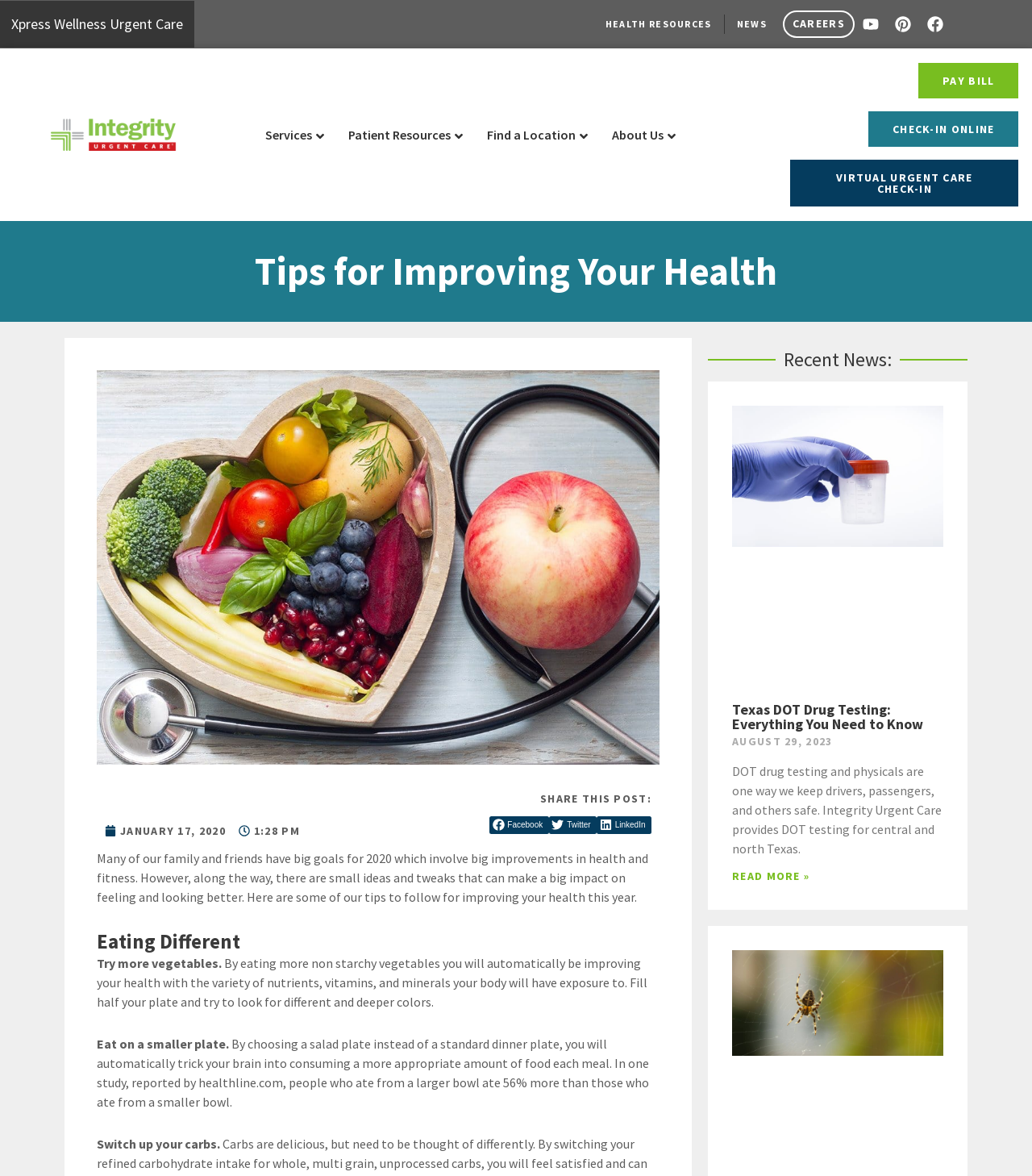What is the image above the heading 'Tips for Improving Your Health'?
Based on the image, give a one-word or short phrase answer.

Fruit in a heart-shaped bowl